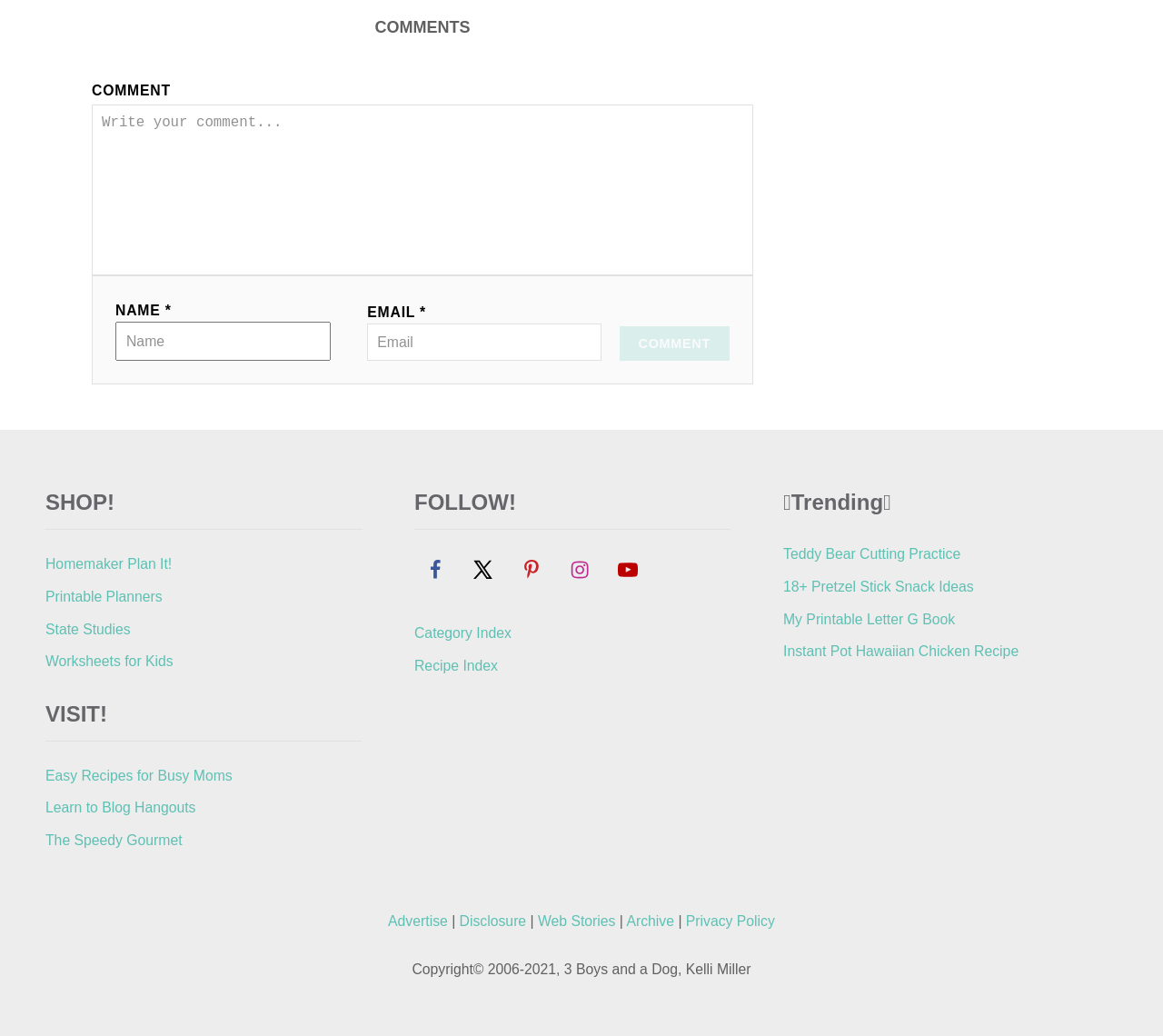Highlight the bounding box coordinates of the element you need to click to perform the following instruction: "Follow on Facebook."

[0.356, 0.529, 0.392, 0.57]